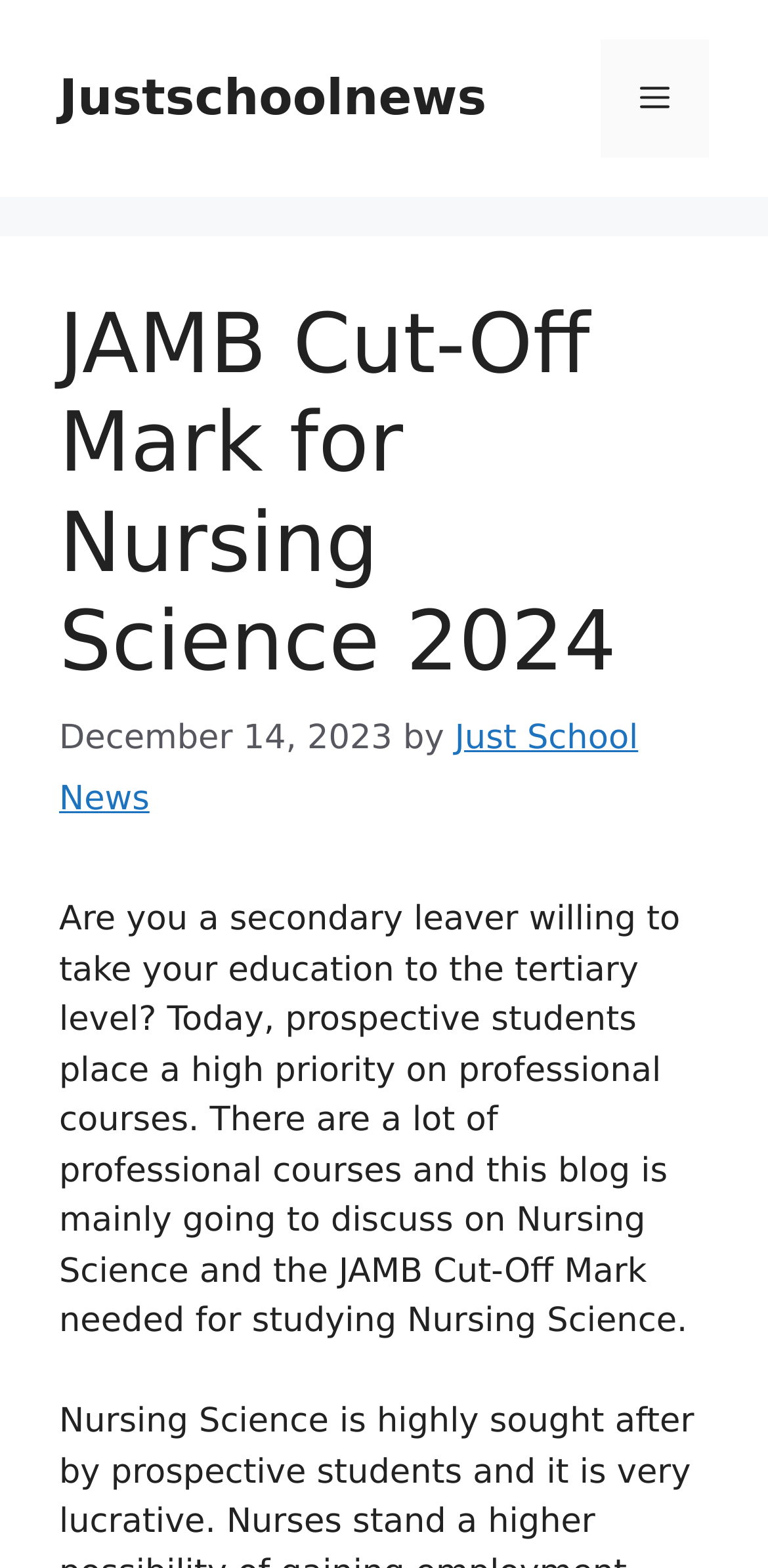What type of students is the article targeting?
Using the image, elaborate on the answer with as much detail as possible.

I found the type of students the article is targeting by reading the static text element in the header section, which mentions that the article is for 'a secondary leaver willing to take your education to the tertiary level'.